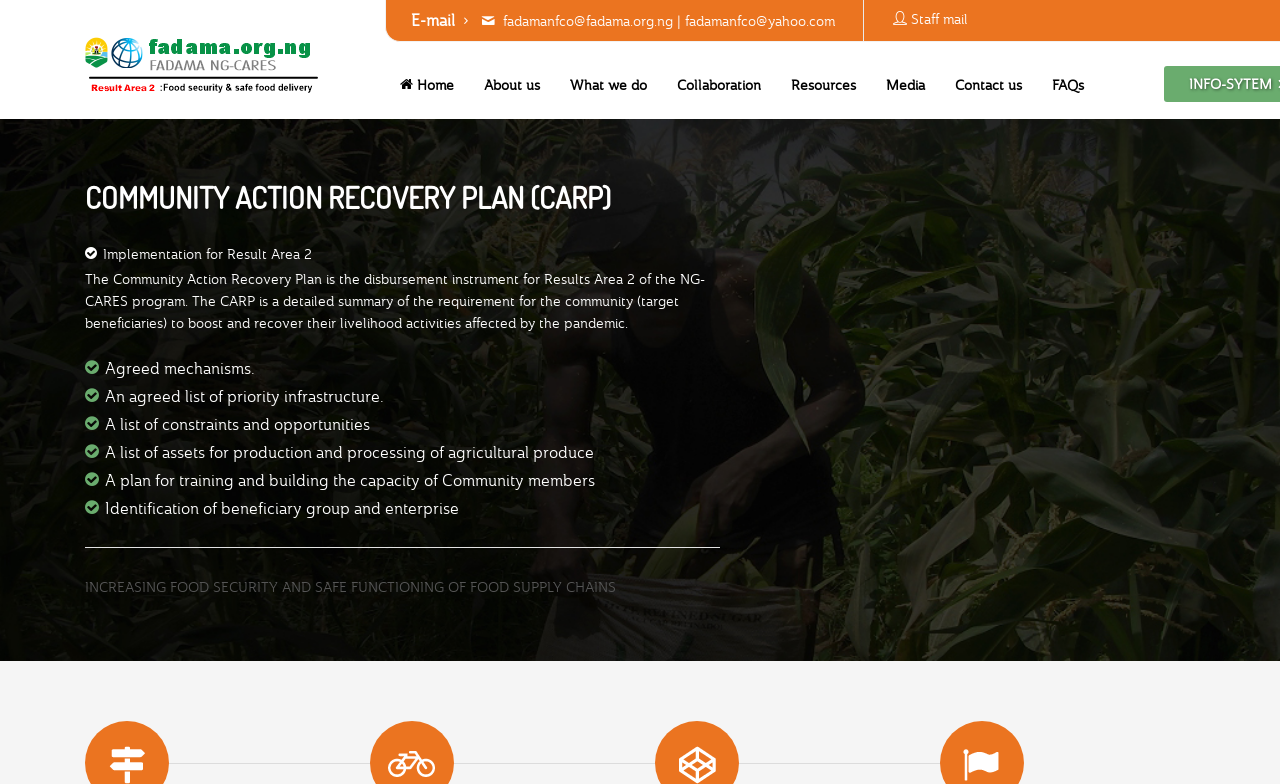What are the two email addresses provided?
Identify the answer in the screenshot and reply with a single word or phrase.

fadamanfco@fadama.org.ng and fadamanfco@yahoo.com